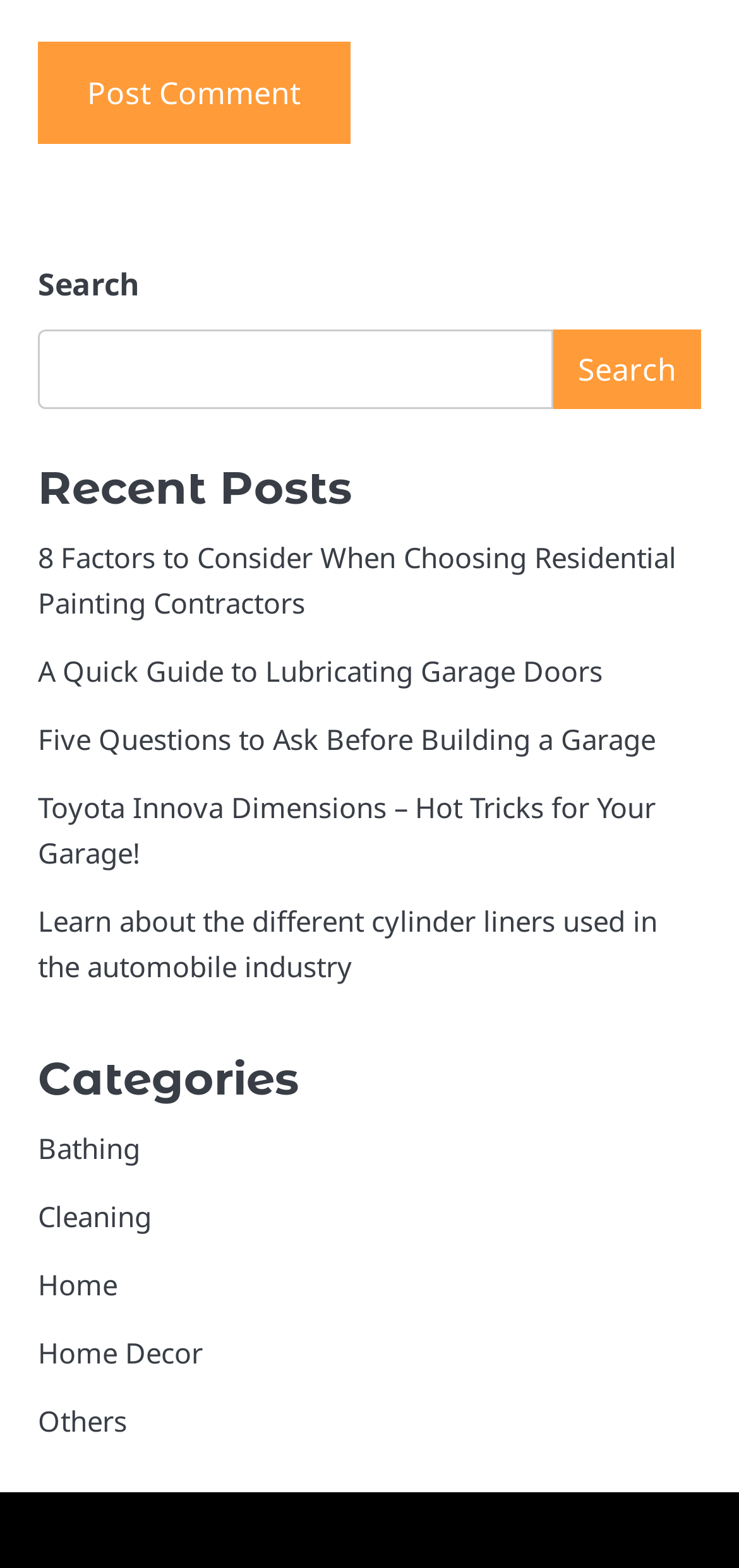Please provide a comprehensive response to the question based on the details in the image: How many search elements are there?

I found three search-related elements: a 'Search' StaticText, a searchbox, and a 'Search' button.